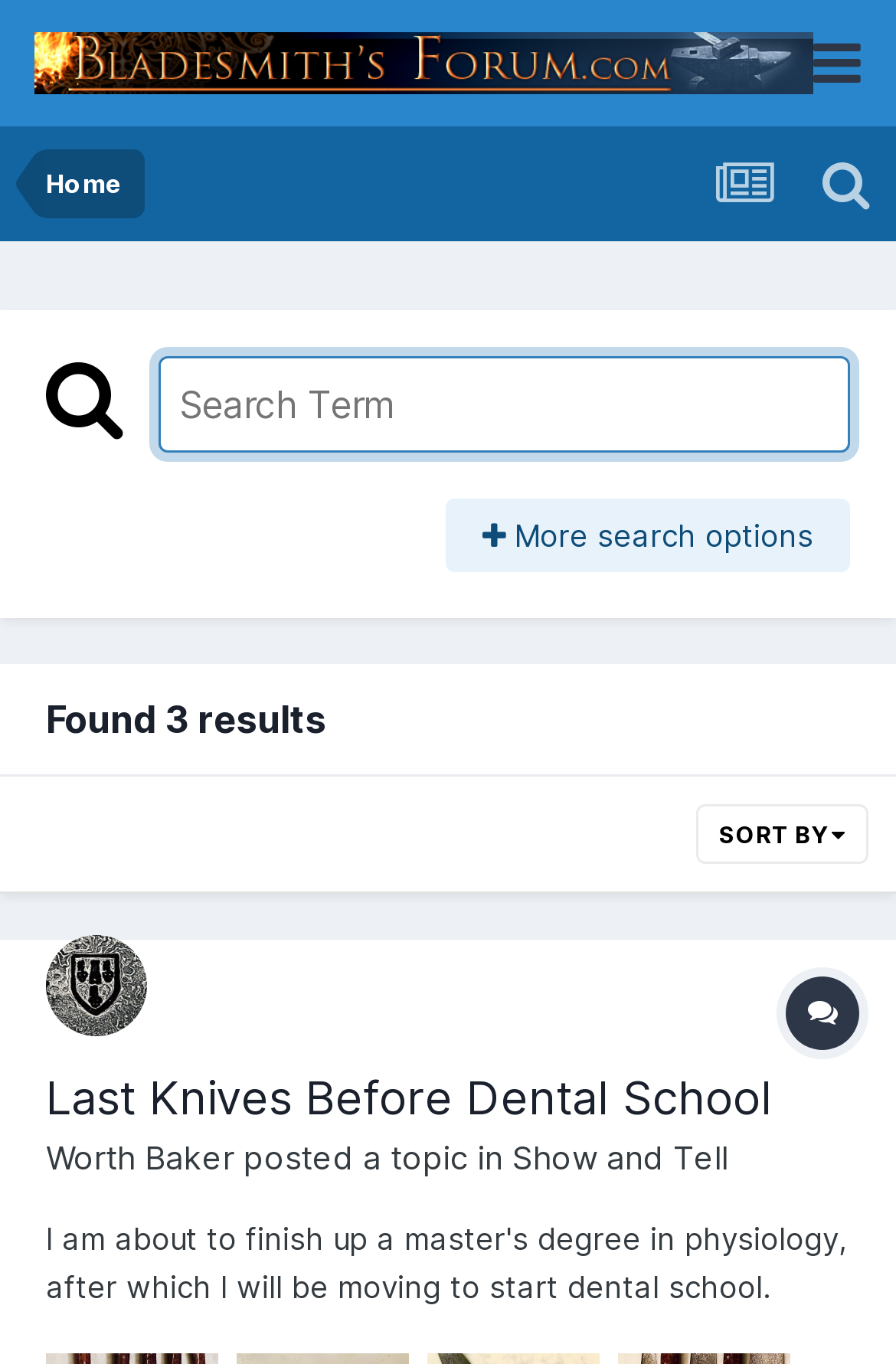Write a detailed summary of the webpage.

This webpage is a forum board displaying search results for the tag "Snakewood". At the top, there is a logo and a link to "Bladesmith's Forum Board" on the left, and a search icon and a link to "Home" on the right. Below the logo, there is a search bar with a placeholder text "Search Term" and a button with a search icon. 

To the right of the search bar, there is a link to "More search options". Below the search bar, there is a text indicating that 3 results were found. On the right side of the page, there is a link to sort the results. 

The main content of the page consists of a list of 3 search results, each containing a topic title, a username, and a link to the topic. The first result has a topic title "Last Knives Before Dental School" posted by "Worth Baker" in the "Show and Tell" category. The topic title is a link, and there is an image associated with the username. The second and third results are not fully visible in the screenshot, but they have a similar structure.